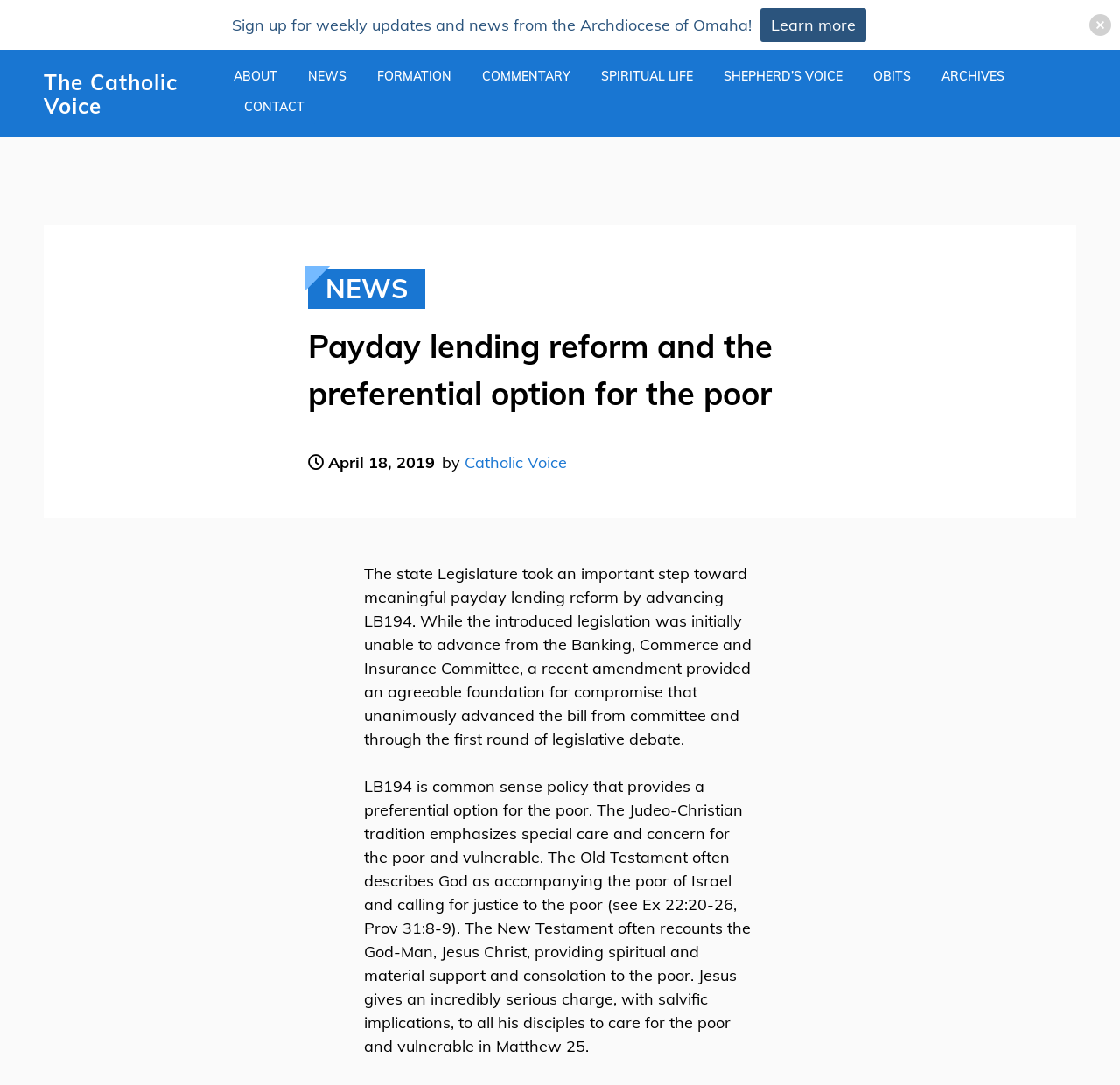Identify the bounding box for the UI element specified in this description: "The Catholic Voice". The coordinates must be four float numbers between 0 and 1, formatted as [left, top, right, bottom].

[0.039, 0.065, 0.208, 0.108]